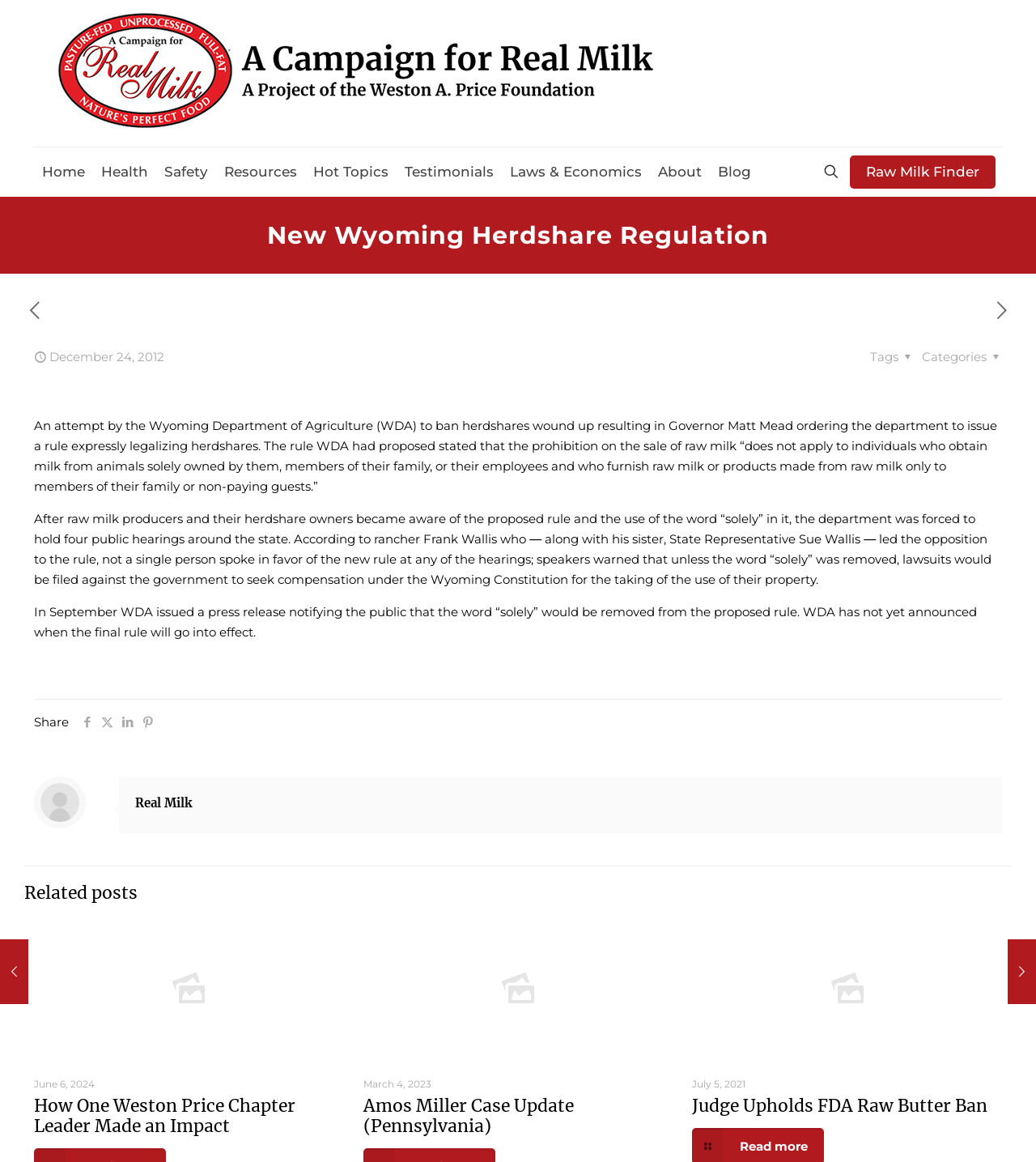Find the bounding box coordinates of the clickable element required to execute the following instruction: "Read the 'New Wyoming Herdshare Regulation' article". Provide the coordinates as four float numbers between 0 and 1, i.e., [left, top, right, bottom].

[0.023, 0.19, 0.977, 0.215]